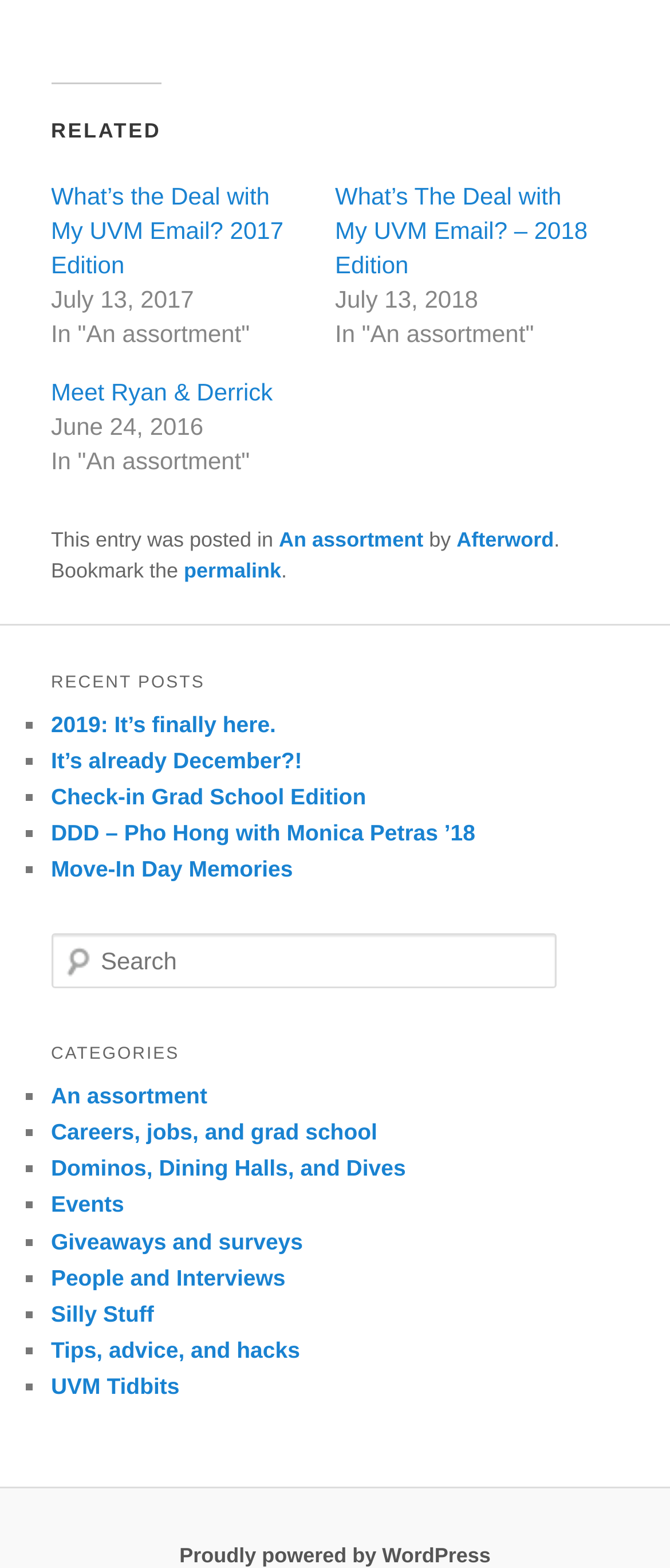Give a concise answer using one word or a phrase to the following question:
What is the category of the first link under 'CATEGORIES'?

An assortment